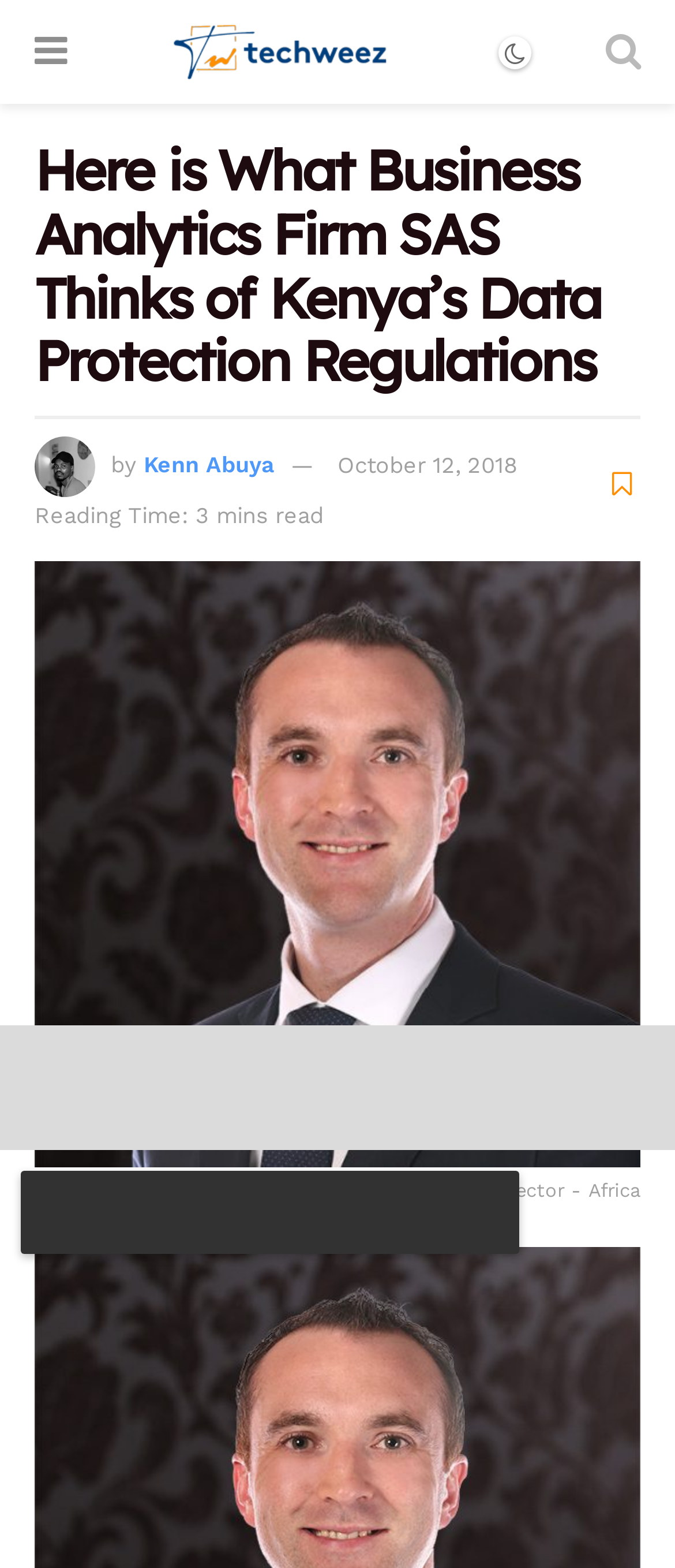Please examine the image and answer the question with a detailed explanation:
What is the position of David Cosgrave?

I found David Cosgrave's position by reading the text associated with his image, which mentions his position as 'SAS Pre-Sales Director - Africa'.